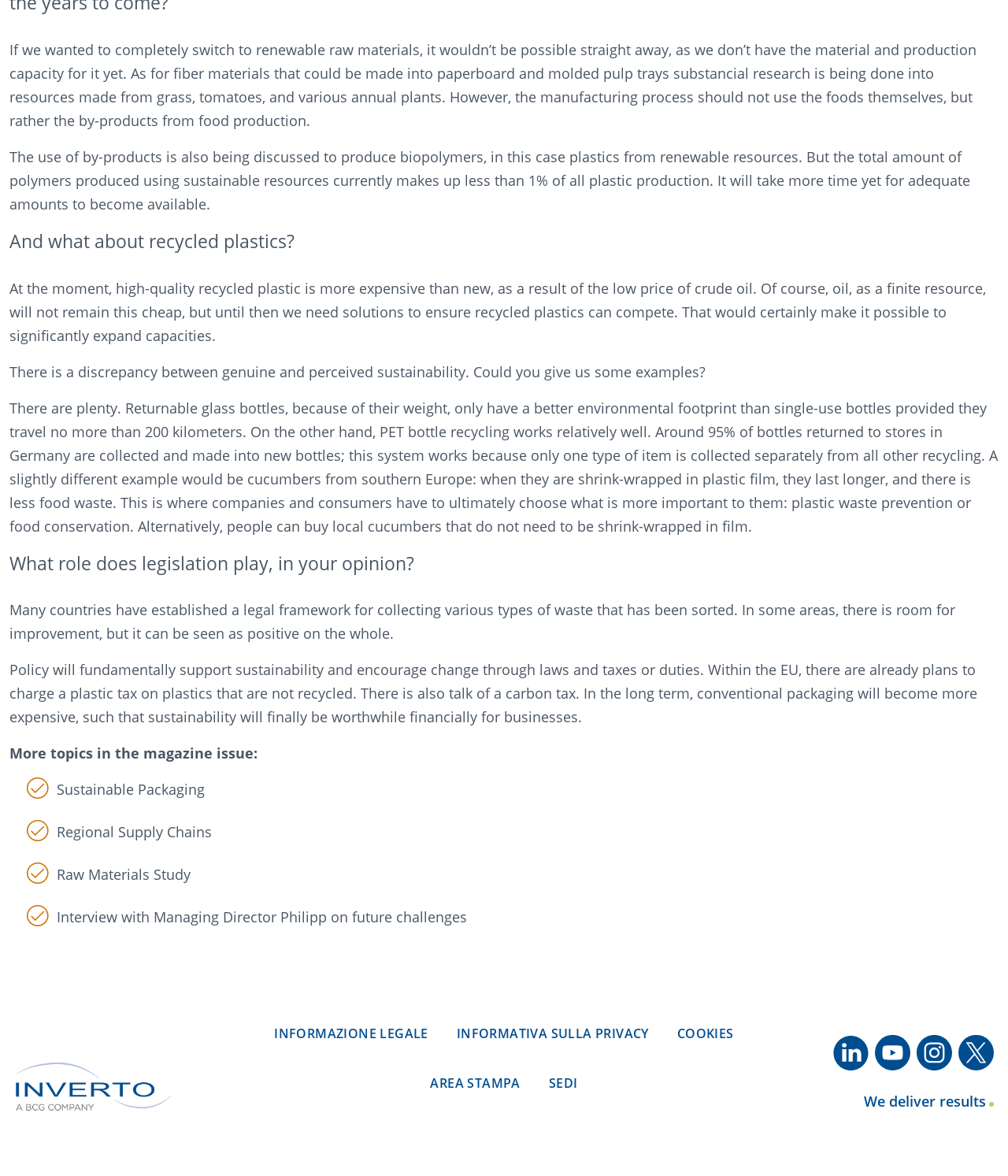Determine the bounding box coordinates (top-left x, top-left y, bottom-right x, bottom-right y) of the UI element described in the following text: Area stampa

[0.427, 0.914, 0.516, 0.928]